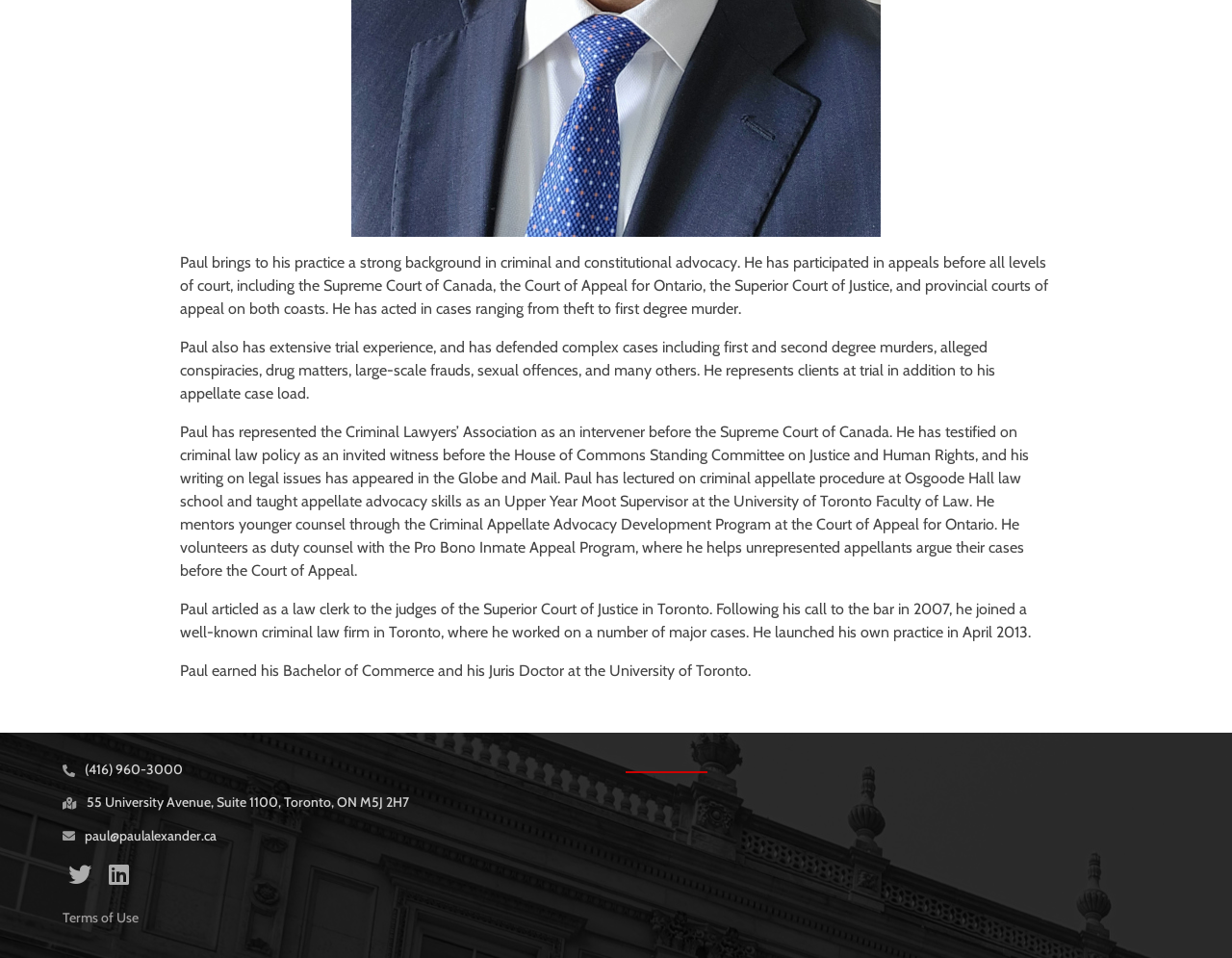Where is Paul's office located?
Examine the screenshot and reply with a single word or phrase.

Toronto, ON M5J 2H7